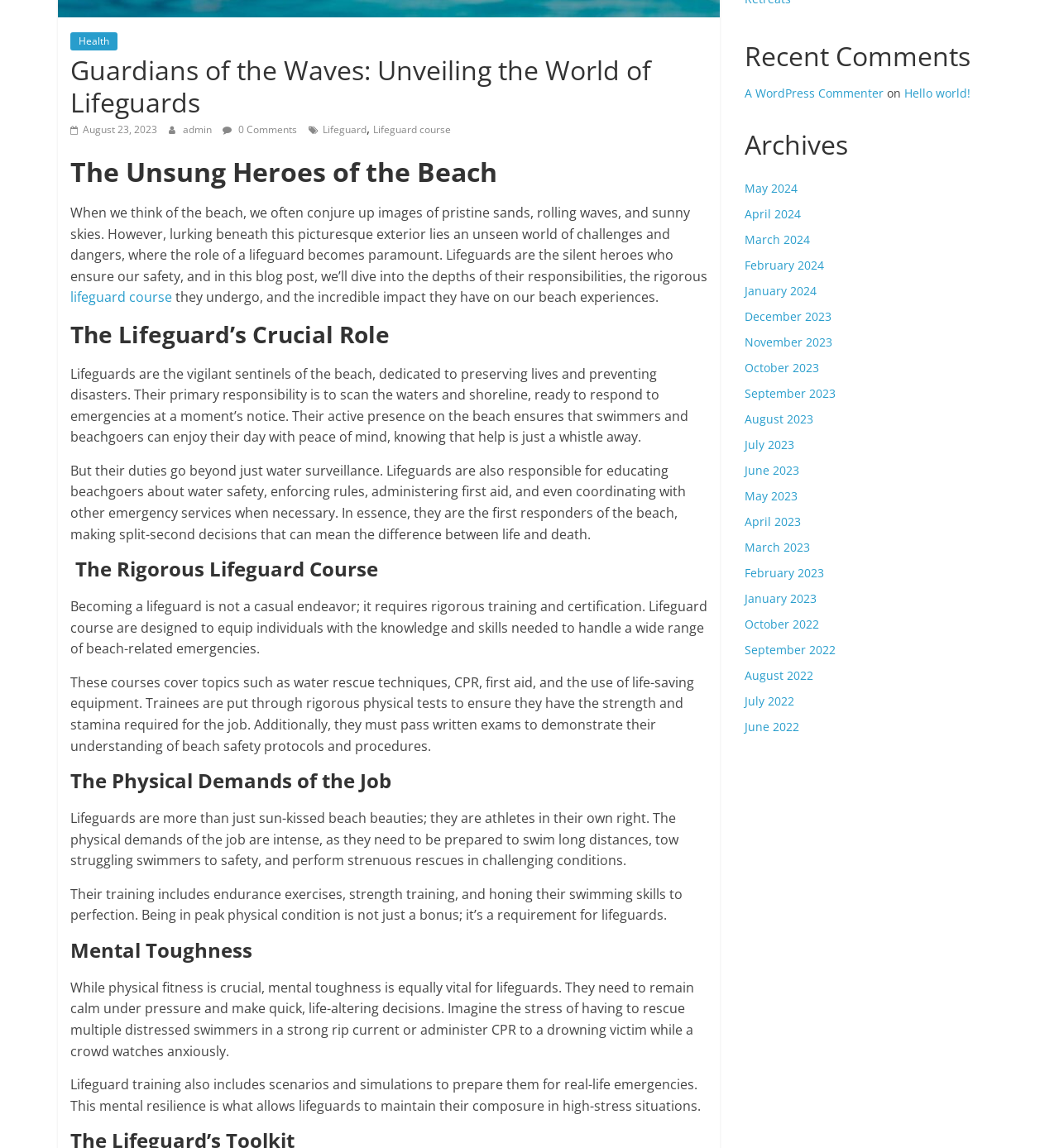Bounding box coordinates are to be given in the format (top-left x, top-left y, bottom-right x, bottom-right y). All values must be floating point numbers between 0 and 1. Provide the bounding box coordinate for the UI element described as: A WordPress Commenter

[0.703, 0.074, 0.834, 0.088]